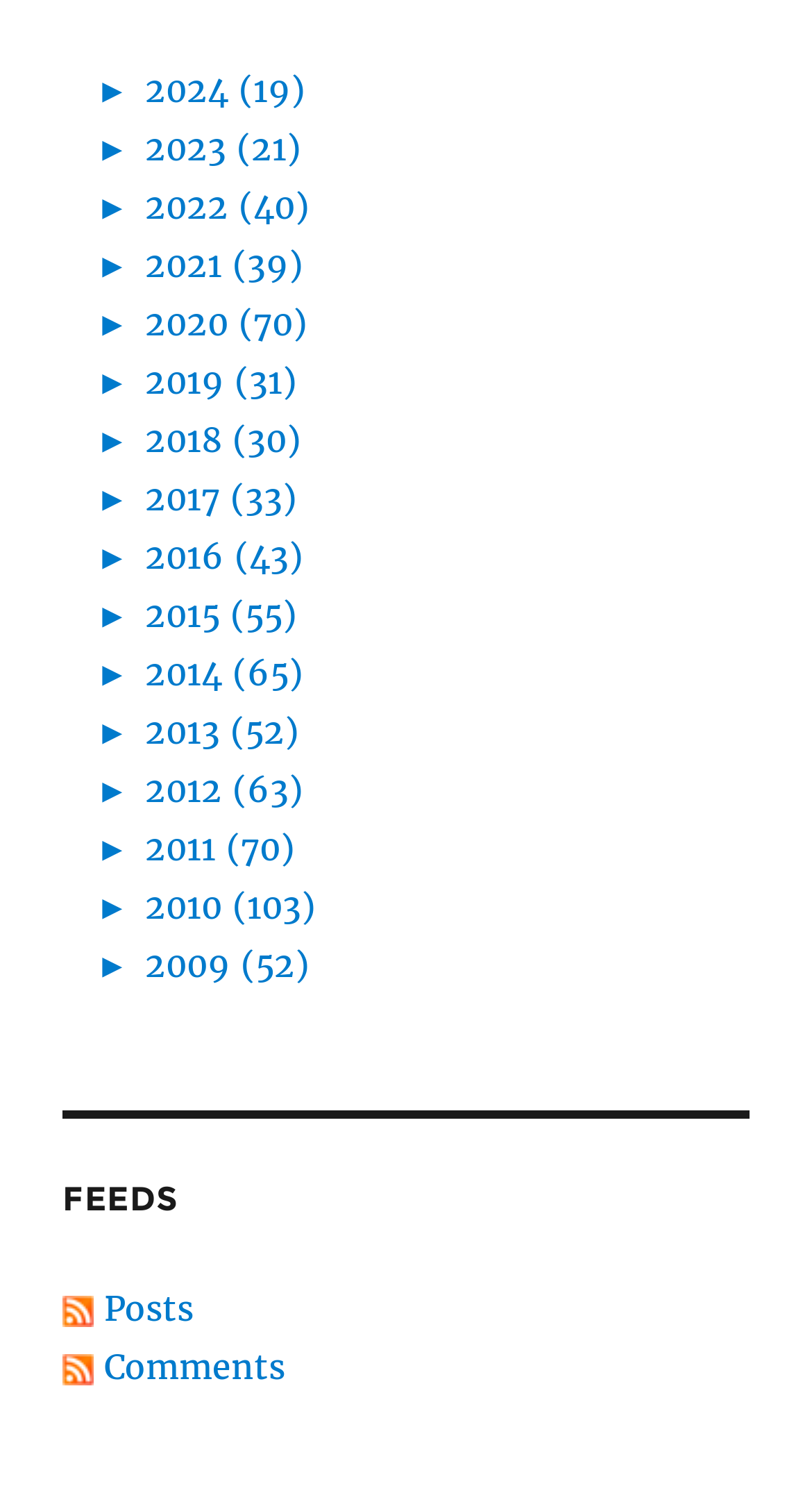From the webpage screenshot, predict the bounding box coordinates (top-left x, top-left y, bottom-right x, bottom-right y) for the UI element described here: ►2023 (21)

[0.118, 0.084, 0.371, 0.112]